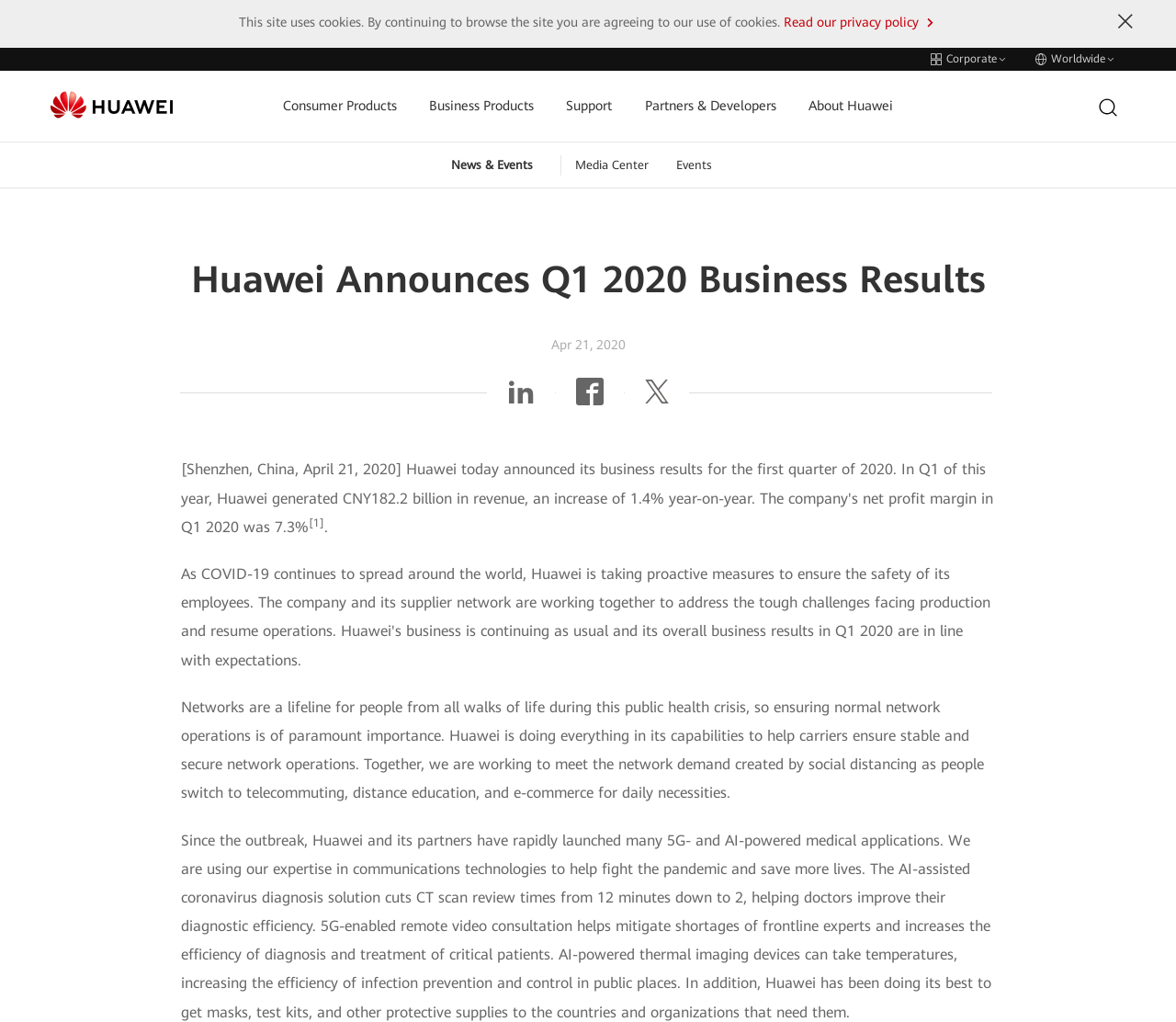Identify the bounding box coordinates of the section that should be clicked to achieve the task described: "Click Huawei logo".

[0.043, 0.089, 0.147, 0.134]